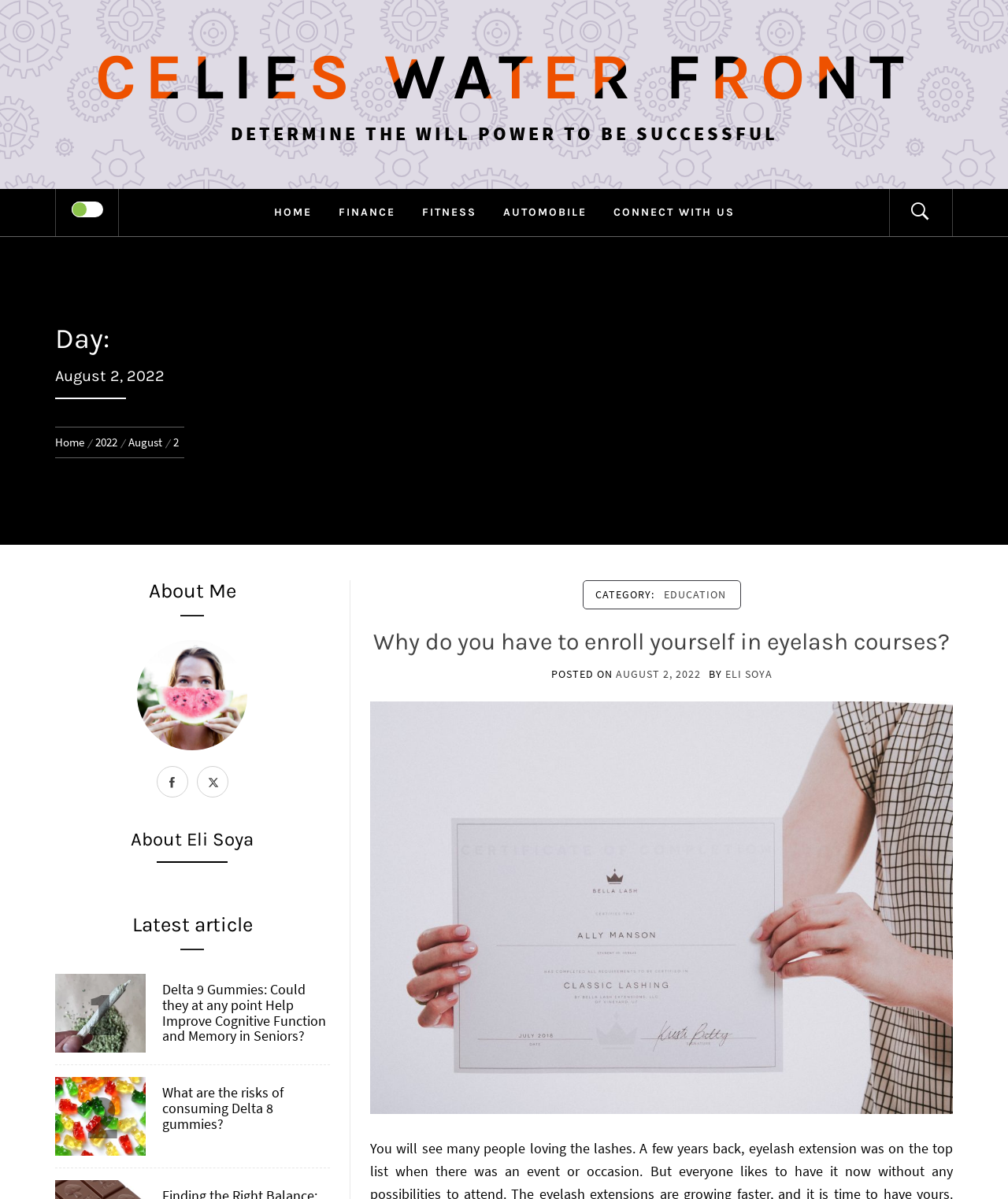Provide an in-depth caption for the elements present on the webpage.

The webpage is titled "August 2, 2022 – Celies Water Front" and has a prominent link "CELIES WATER FRONT" at the top center. Below this, there is a motivational quote "DETERMINE THE WILL POWER TO BE SUCCESSFUL" in a large font. 

On the top left, there is a checkbox and a link. On the top right, there are several links, including "HOME", "FINANCE", "FITNESS", "AUTOMOBILE", and "CONNECT WITH US". Next to these links, there is a social media icon.

Below these links, there is a heading "Day: August 2, 2022" and a navigation section "Breadcrumbs" with links to "Home", "2022", and "August". 

On the left side, there is a section with a heading "CATEGORY: EDUCATION" and a link to an article "Why do you have to enroll yourself in eyelash courses?". Below this, there is information about the post, including the date "AUGUST 2, 2022", the author "ELI SOYA", and a link to the author's profile.

On the right side, there are three sections. The first section has a heading "About Me" and two social media links. The second section has a heading "About Eli Soya". The third section has a heading "Latest article" and lists two articles, "Delta 9 Gummies: Could they at any point Help Improve Cognitive Function and Memory in Seniors?" and "What are the risks of consuming Delta 8 gummies?", each with a number and a link to the article.

There is also an image on the page, but its content is not specified.